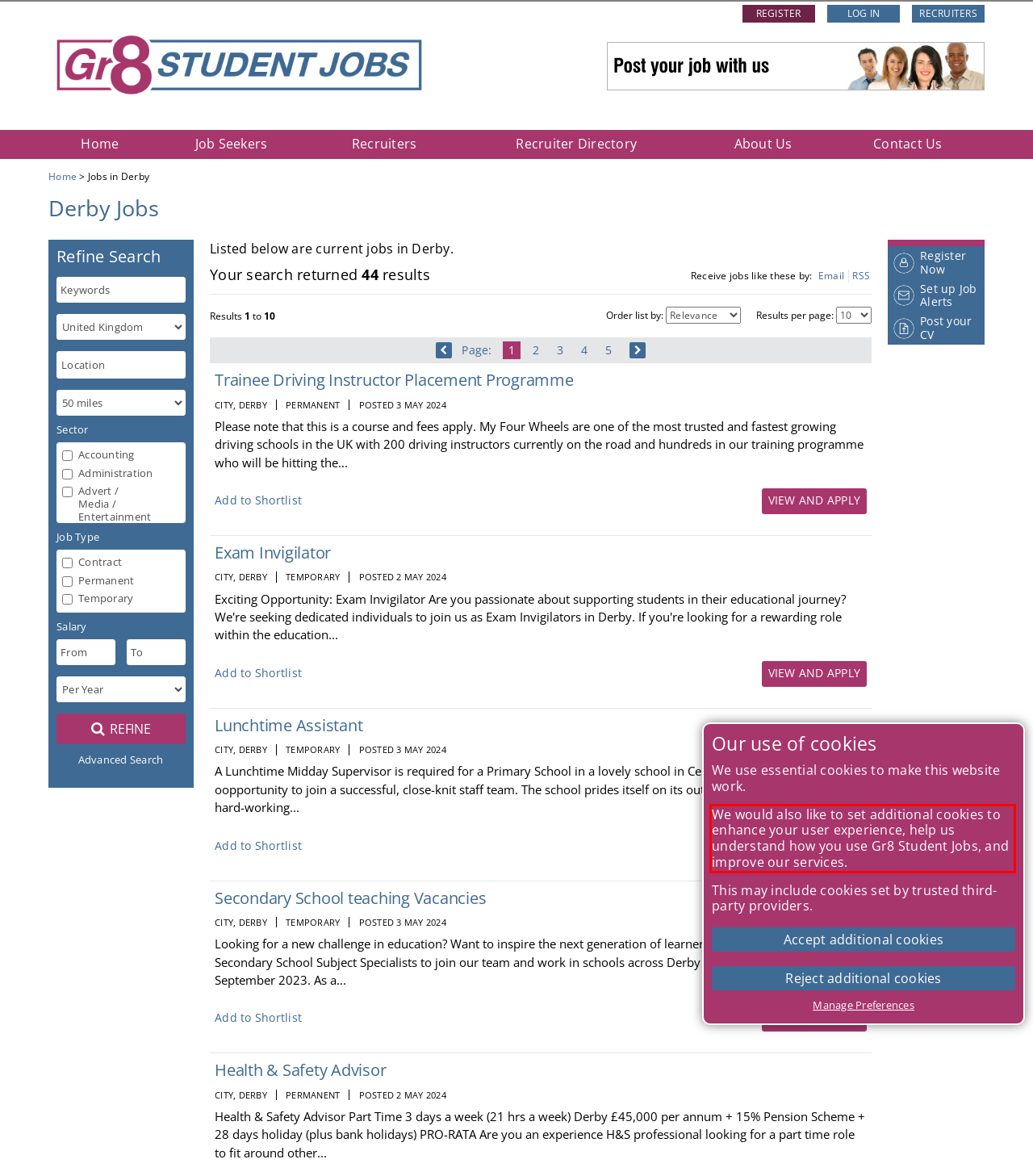Given a webpage screenshot, locate the red bounding box and extract the text content found inside it.

We would also like to set additional cookies to enhance your user experience, help us understand how you use Gr8 Student Jobs, and improve our services.